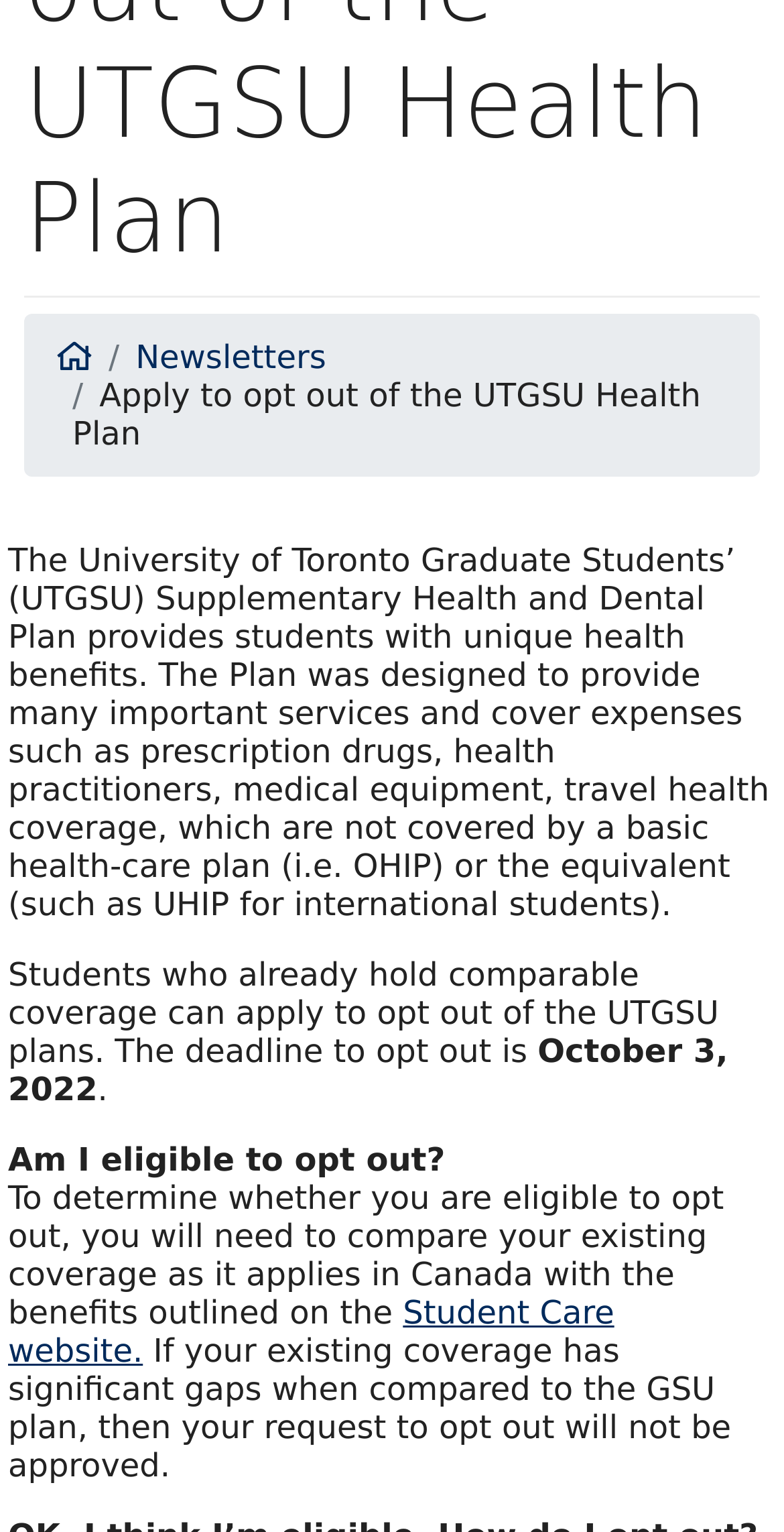Find the bounding box of the web element that fits this description: "Newsletters".

[0.173, 0.221, 0.416, 0.246]